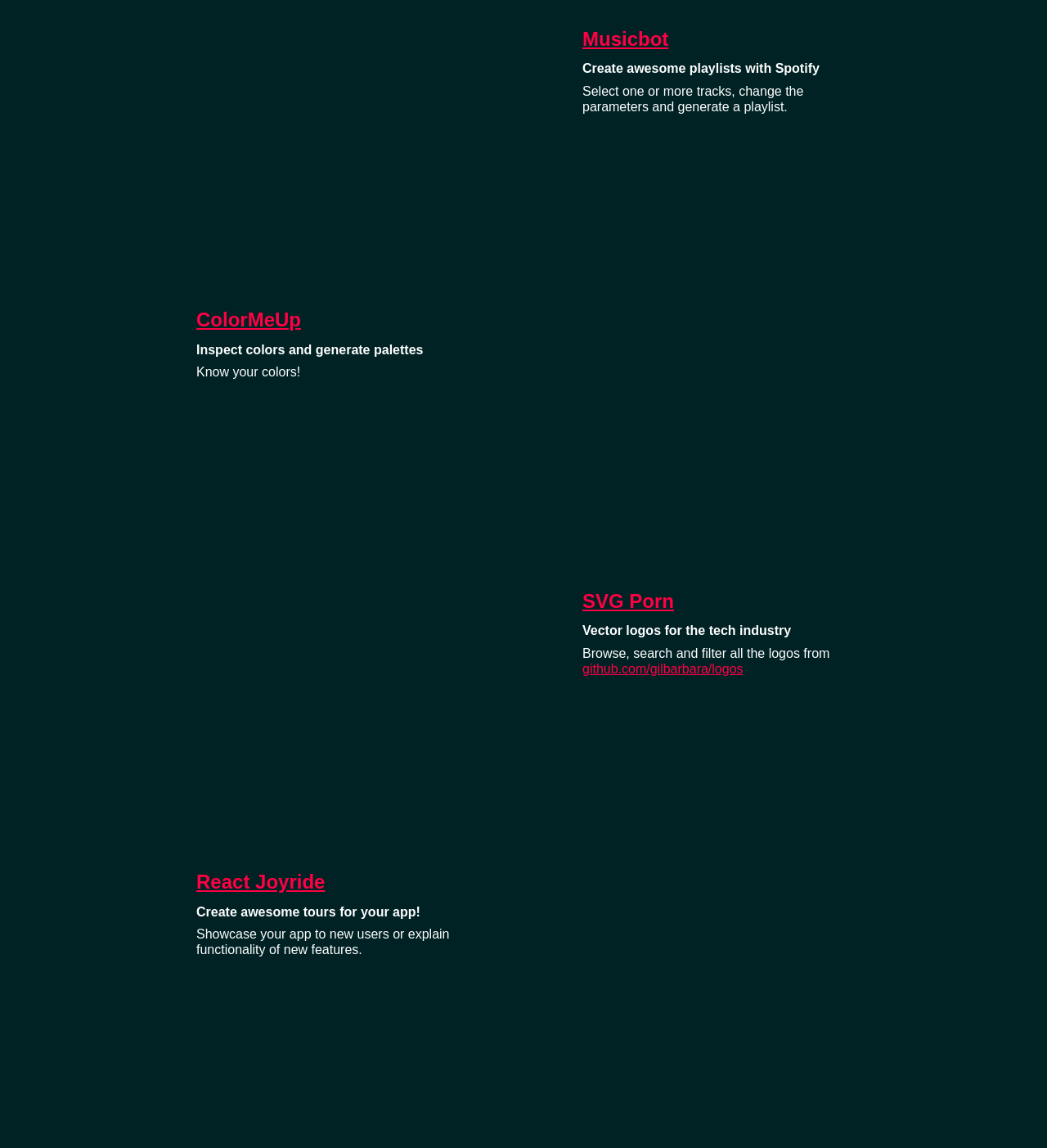What is Musicbot used for?
Using the image as a reference, answer the question with a short word or phrase.

Create awesome playlists